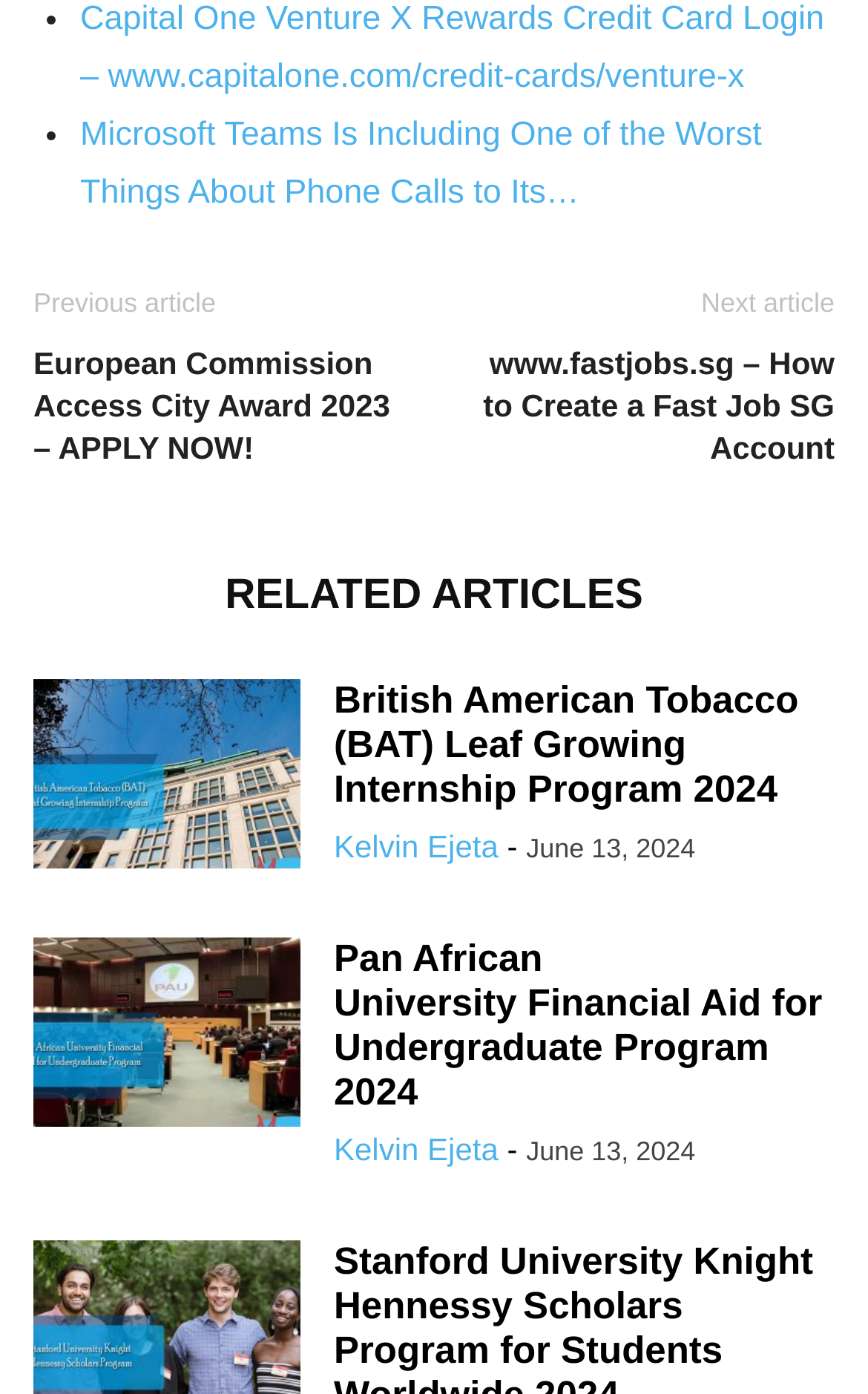Identify the bounding box coordinates necessary to click and complete the given instruction: "Learn about the British American Tobacco Leaf Growing Internship Program".

[0.038, 0.487, 0.346, 0.63]